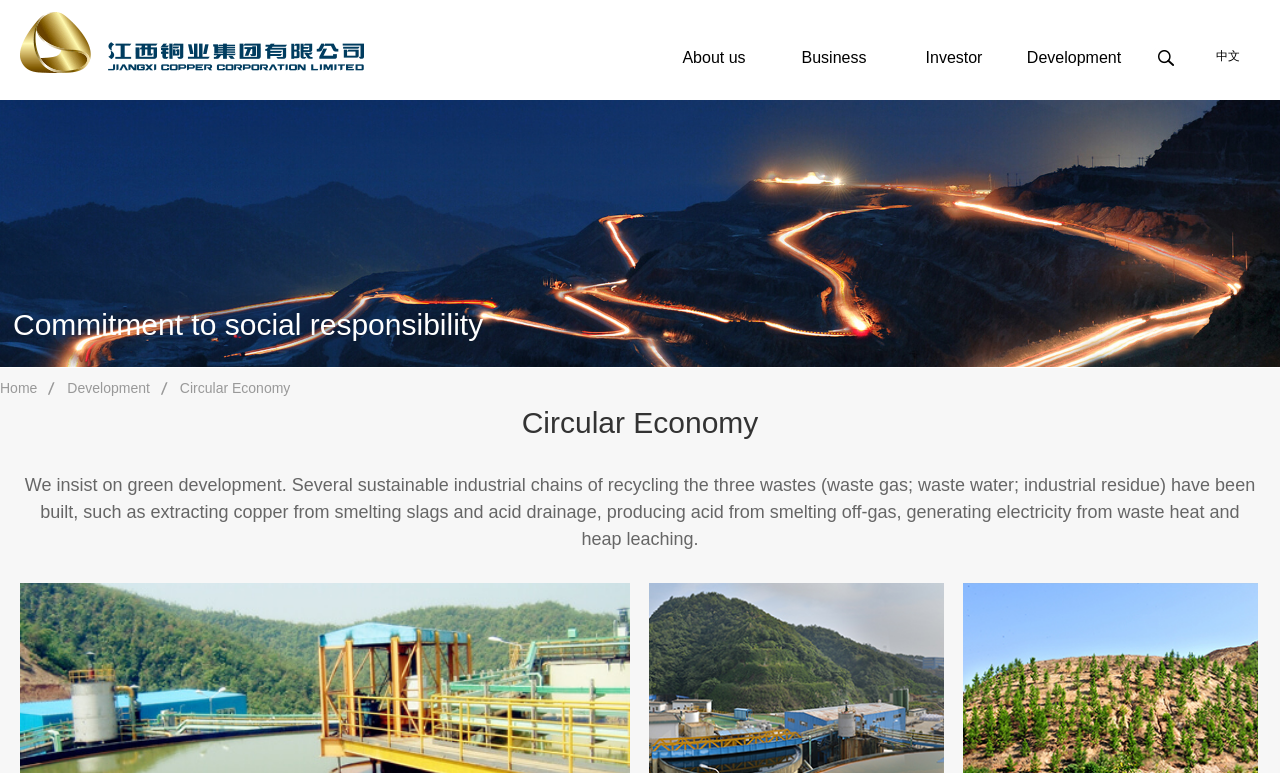What is the first link on the top navigation bar?
Using the image, provide a concise answer in one word or a short phrase.

About us